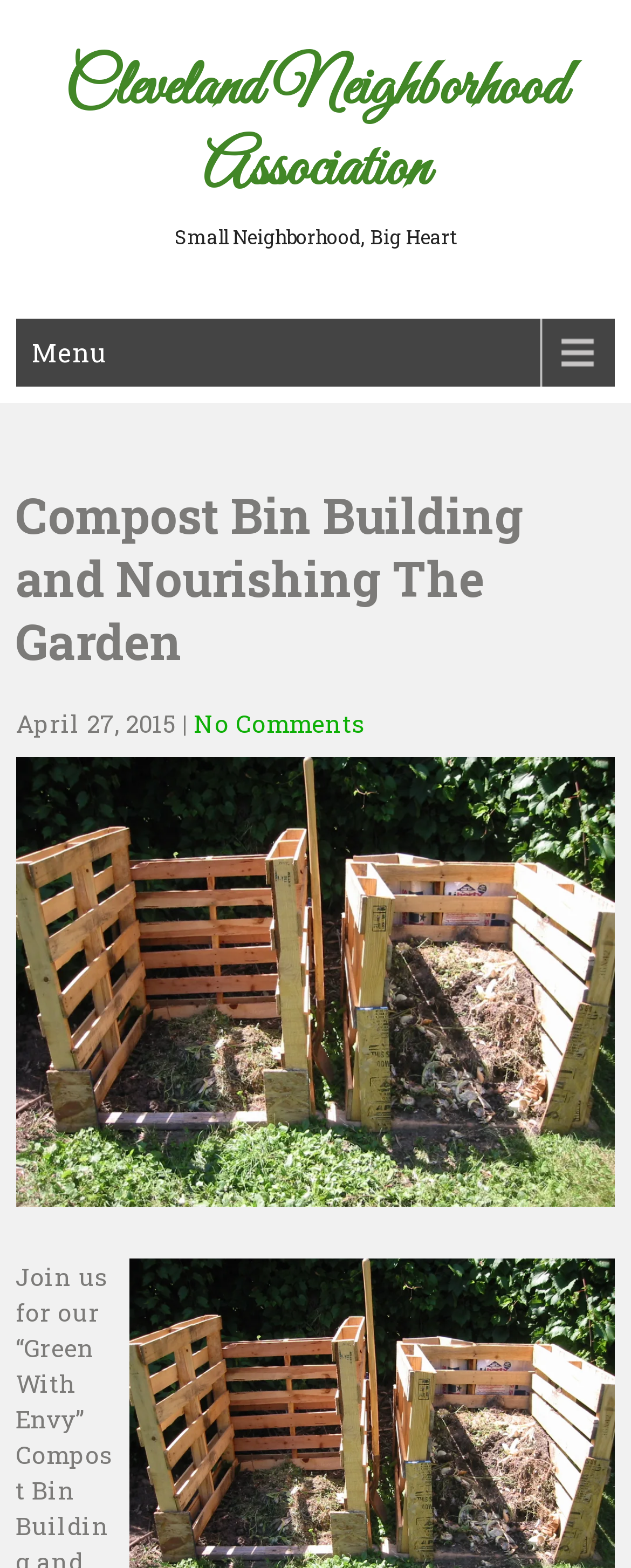Give a detailed account of the webpage's layout and content.

The webpage is about compost bin building and nourishing the garden, with a focus on the Cleveland Neighborhood Association. At the top, there is a heading with the association's name, accompanied by a link to the same. Below this, there is a tagline "Small Neighborhood, Big Heart". 

To the right of the tagline, there is a "Menu" link. Underneath, there is a main header that spans the width of the page, containing the title "Compost Bin Building and Nourishing The Garden". 

Below the main header, there is a date "April 27, 2015" on the left, followed by a vertical bar, and then a link to "No Comments" on the right.